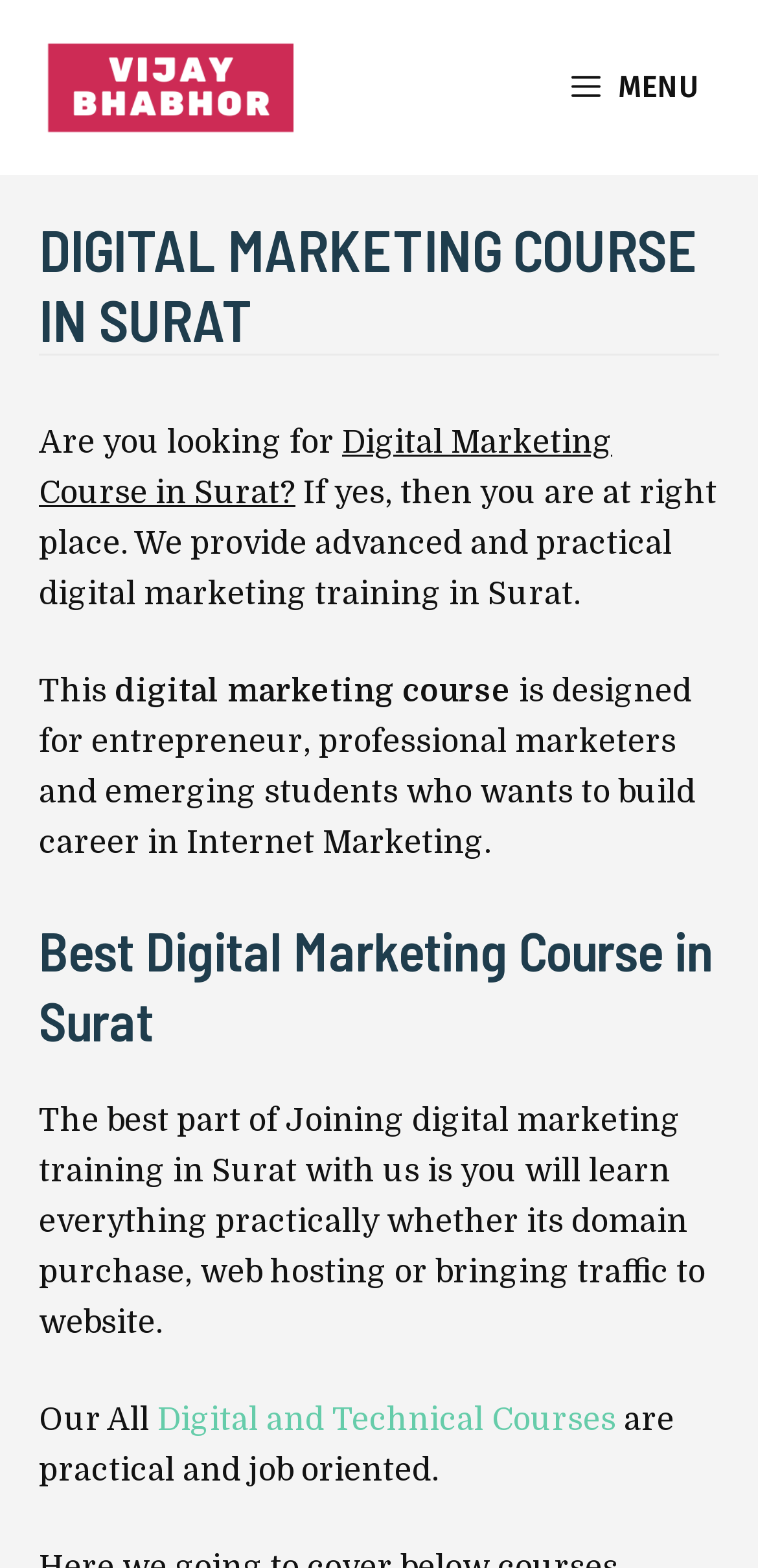Answer the question with a brief word or phrase:
Who is the target audience for the digital marketing course?

Entrepreneurs, professionals, and students